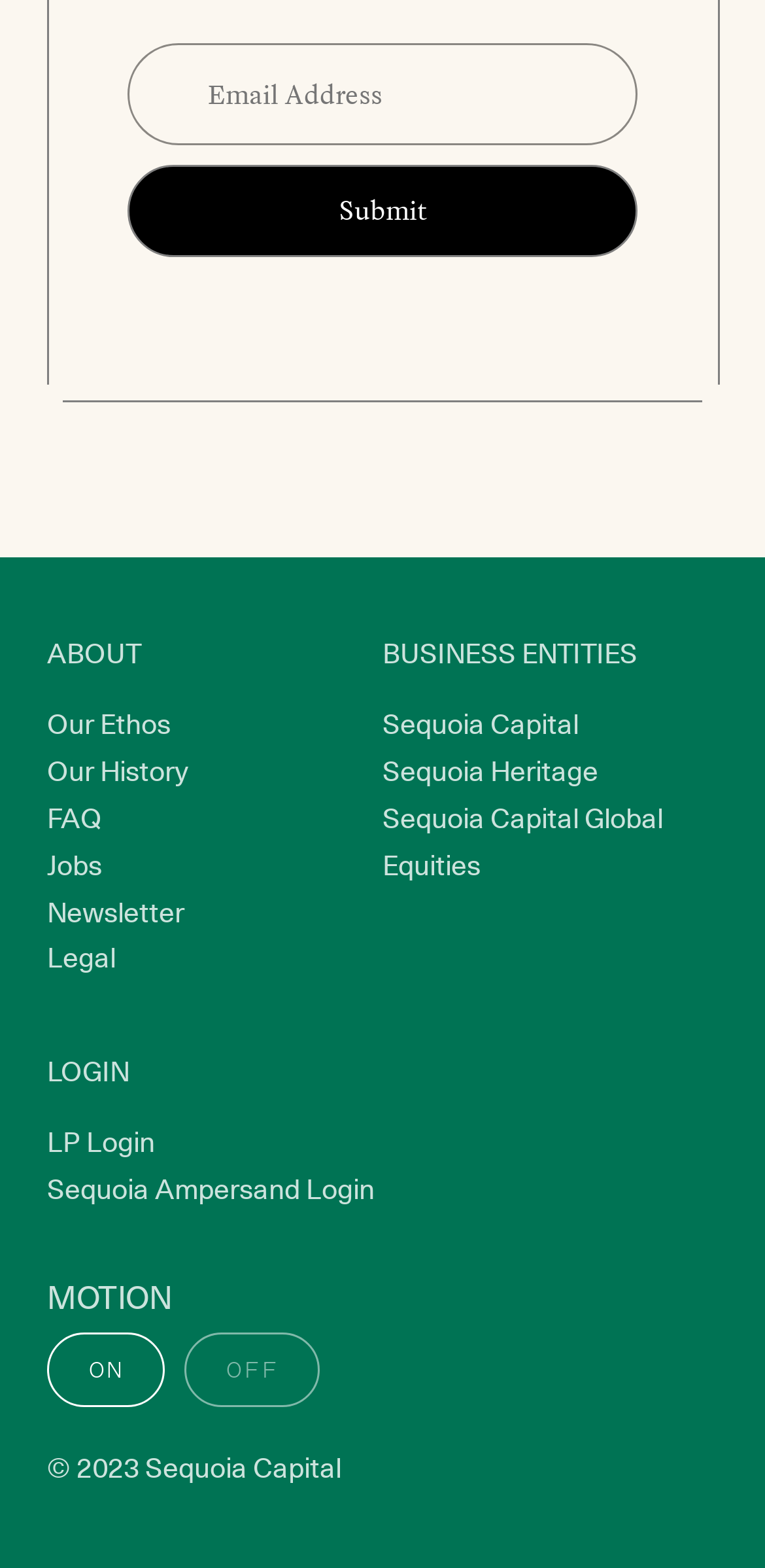Provide a brief response in the form of a single word or phrase:
What is the name of the company?

Sequoia Capital